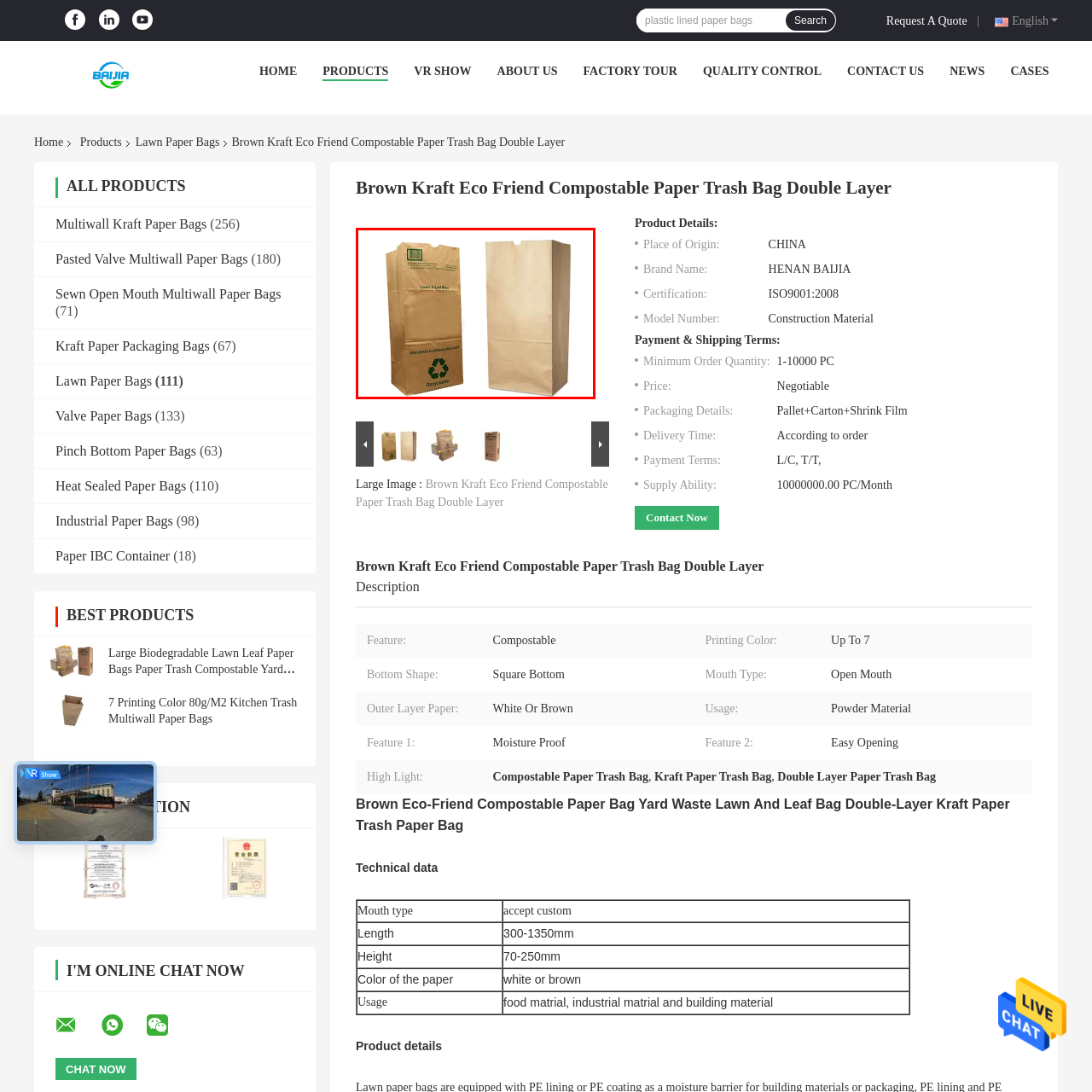Provide a detailed narrative of the image inside the red-bordered section.

The image showcases a pair of large, brown kraft paper lawn and leaf bags, designed for collecting grass clippings and yard waste. Each bag features a sturdy construction ideal for outdoor use, emphasizing their eco-friendly and compostable qualities. One bag is distinctly marked with a green recycling symbol and the text "FOR GRASS CLIPPINGS AND LEAVES," indicating its purpose. These bags are a practical solution for maintaining clean lawns while supporting sustainable waste management practices. Their double-layer design enhances durability, making them suitable for heavy yard debris disposal.